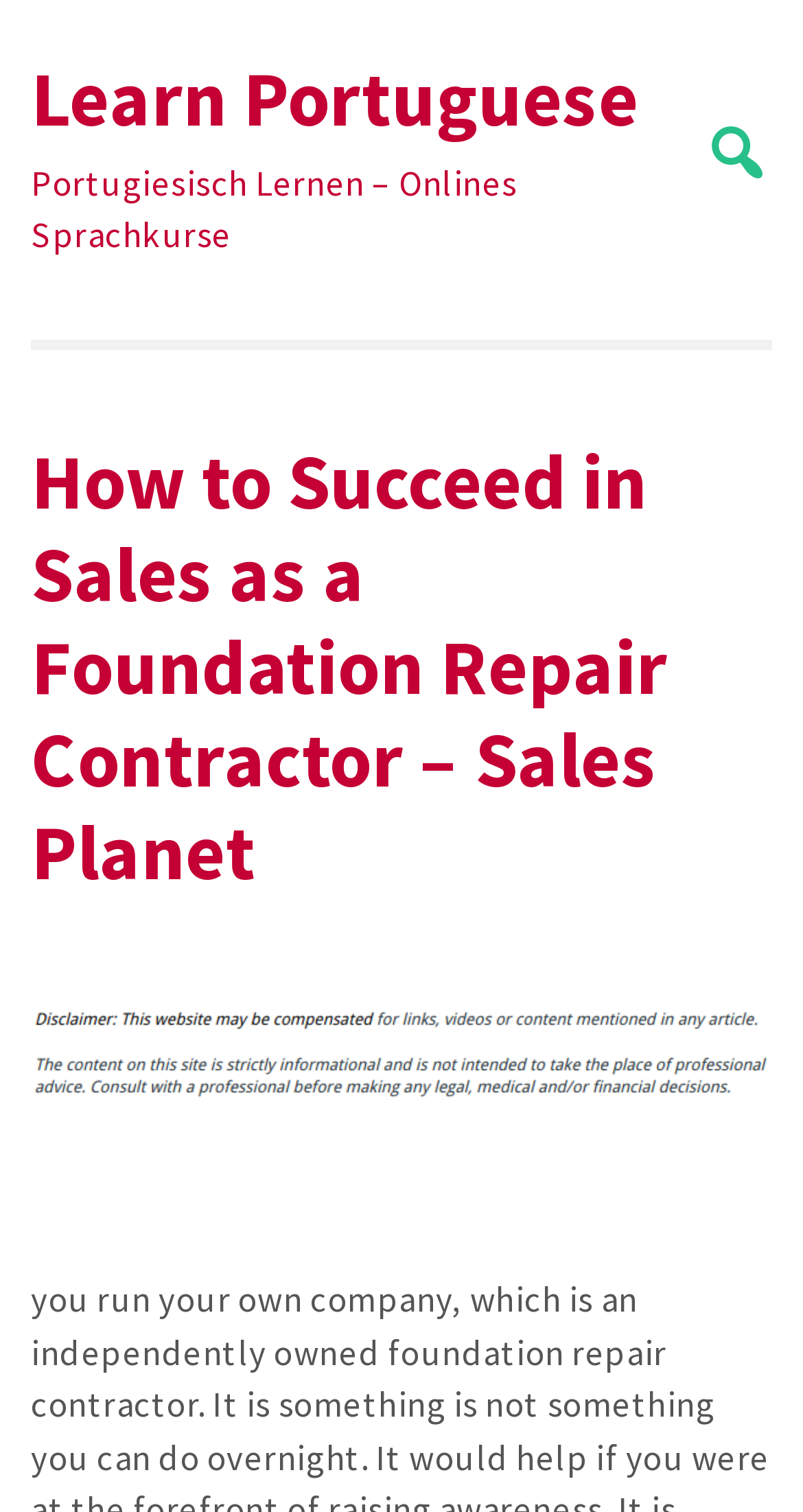Give a full account of the webpage's elements and their arrangement.

The webpage appears to be an article or blog post titled "How to Succeed in Sales as a Foundation Repair Contractor – Sales Planet". At the top left of the page, there is a heading that reads "Learn Portuguese", which is also a link. Below this heading, there is a static text that says "Portugiesisch Lernen – Onlines Sprachkurse".

To the right of the "Learn Portuguese" heading, there is a button with an icon. Below this button, there is a search bar with a label "Search for:" and a button next to it.

The main content of the page is headed by a large heading that spans the width of the page, which is the title of the article. Below this heading, there is an image that takes up most of the width of the page. At the bottom left of the image, there is a small static text that contains a non-breaking space character.

There are no other notable UI elements or text on the page. The overall structure of the page is simple, with a clear heading and a prominent image.